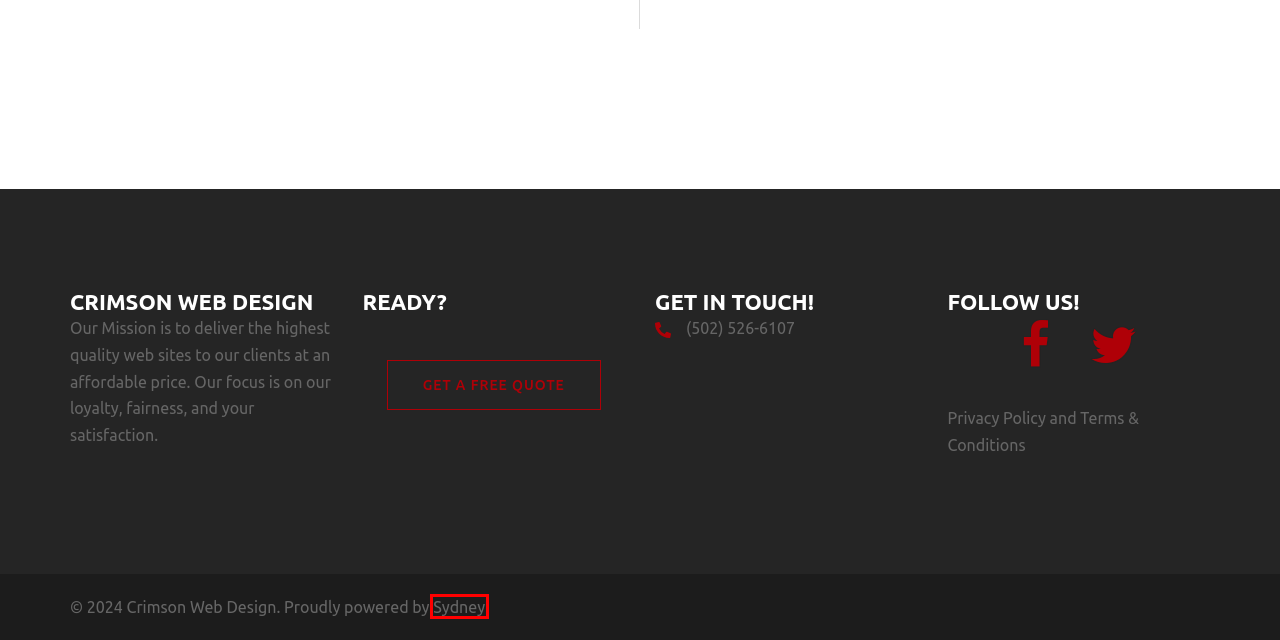Analyze the given webpage screenshot and identify the UI element within the red bounding box. Select the webpage description that best matches what you expect the new webpage to look like after clicking the element. Here are the candidates:
A. Portfolio- The latest projects from Crimson Web Design
B. 领英企业服务
C. %%term_title% %sepsitename%%
D. Privacy Policy - Crimson Web Design
E. Sydney: Fast & Customizable WordPress Theme
F. Terms & Conditions - Crimson Web Design
G. Services - affordable web design, custom business logos, and more
H. Contact Crimson Web Design- free estimates on affordable web design

E